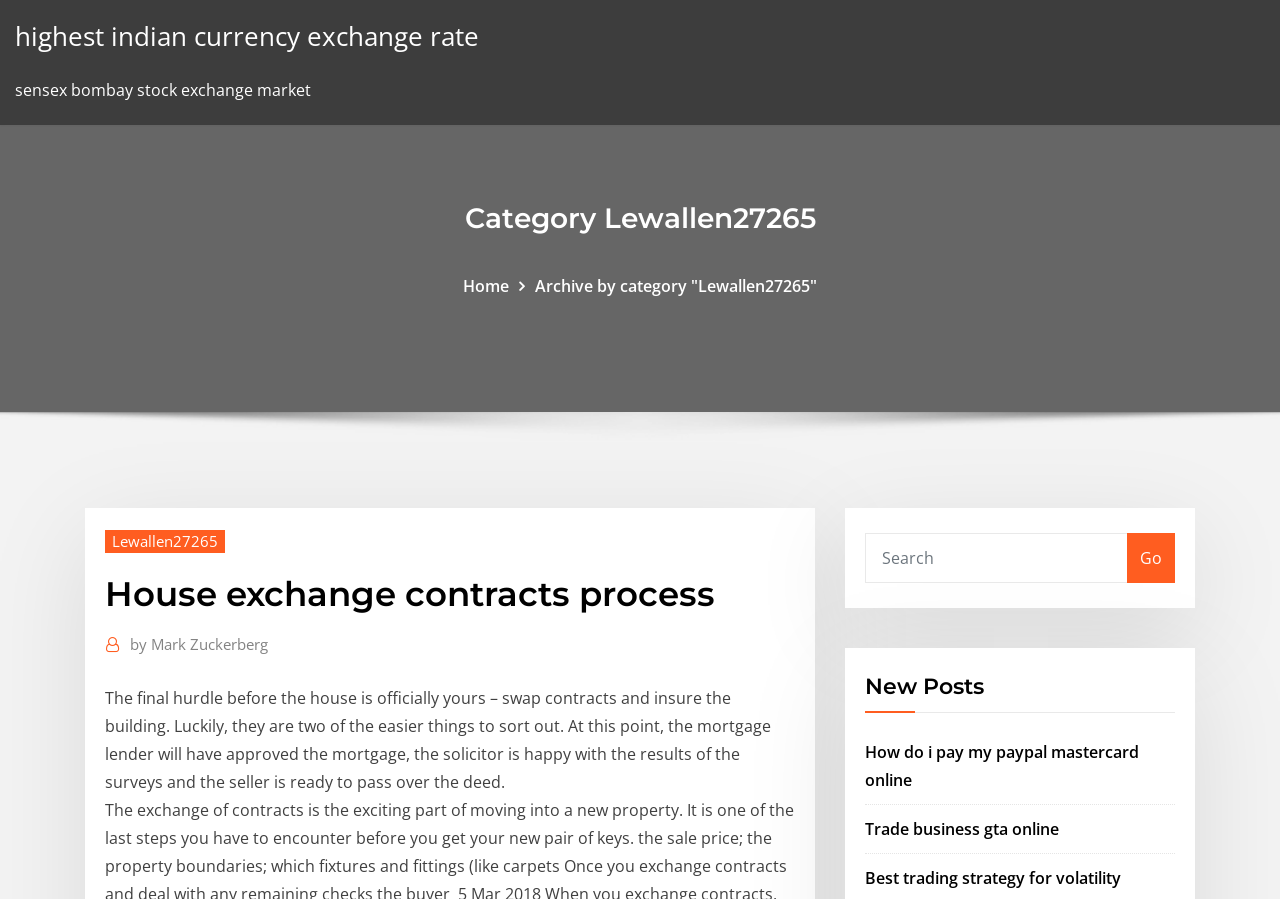Please locate the bounding box coordinates of the element that should be clicked to complete the given instruction: "View the archive by category Lewallen27265".

[0.418, 0.306, 0.638, 0.33]